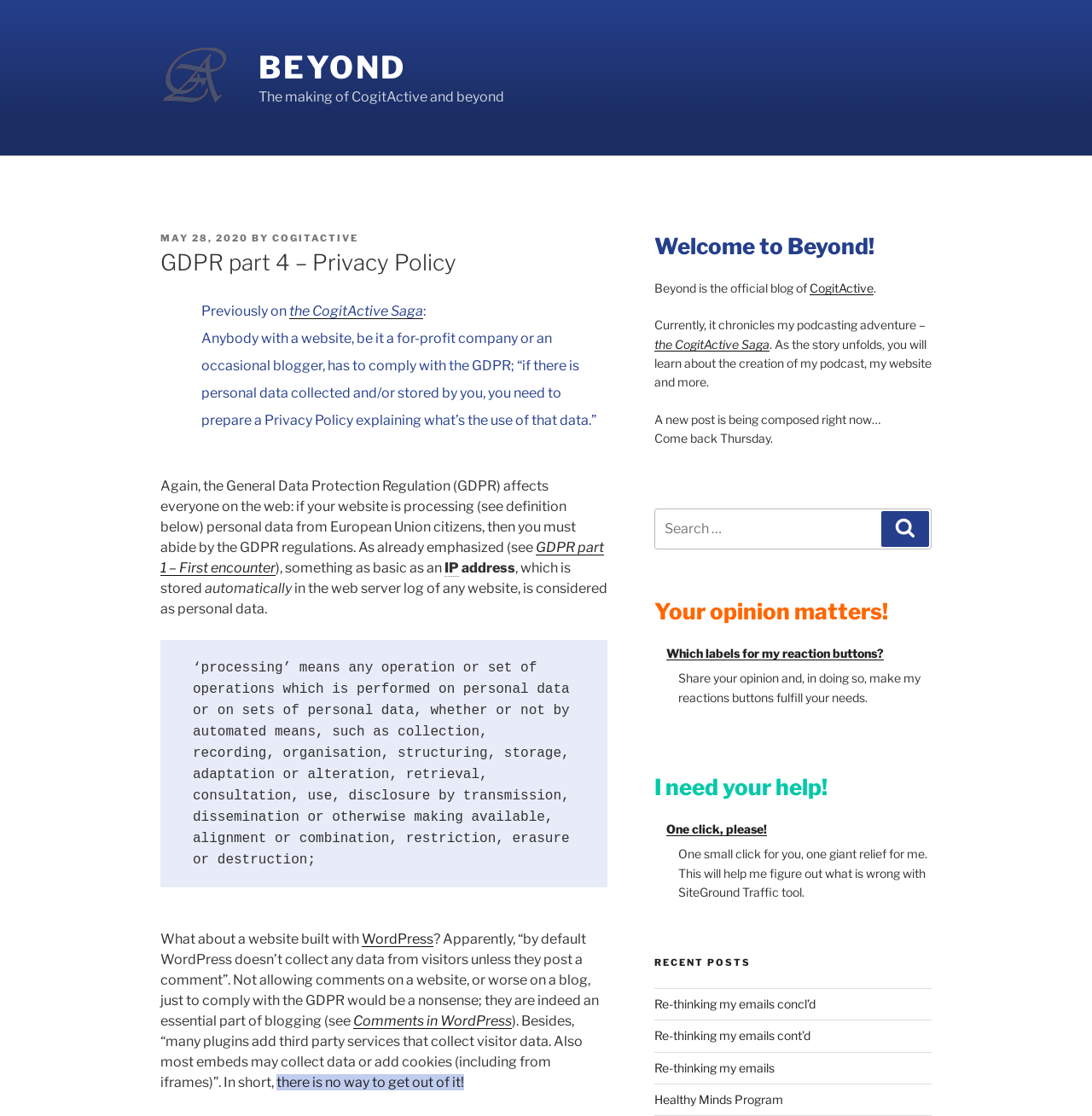Pinpoint the bounding box coordinates of the area that must be clicked to complete this instruction: "Search for something".

[0.599, 0.455, 0.853, 0.492]